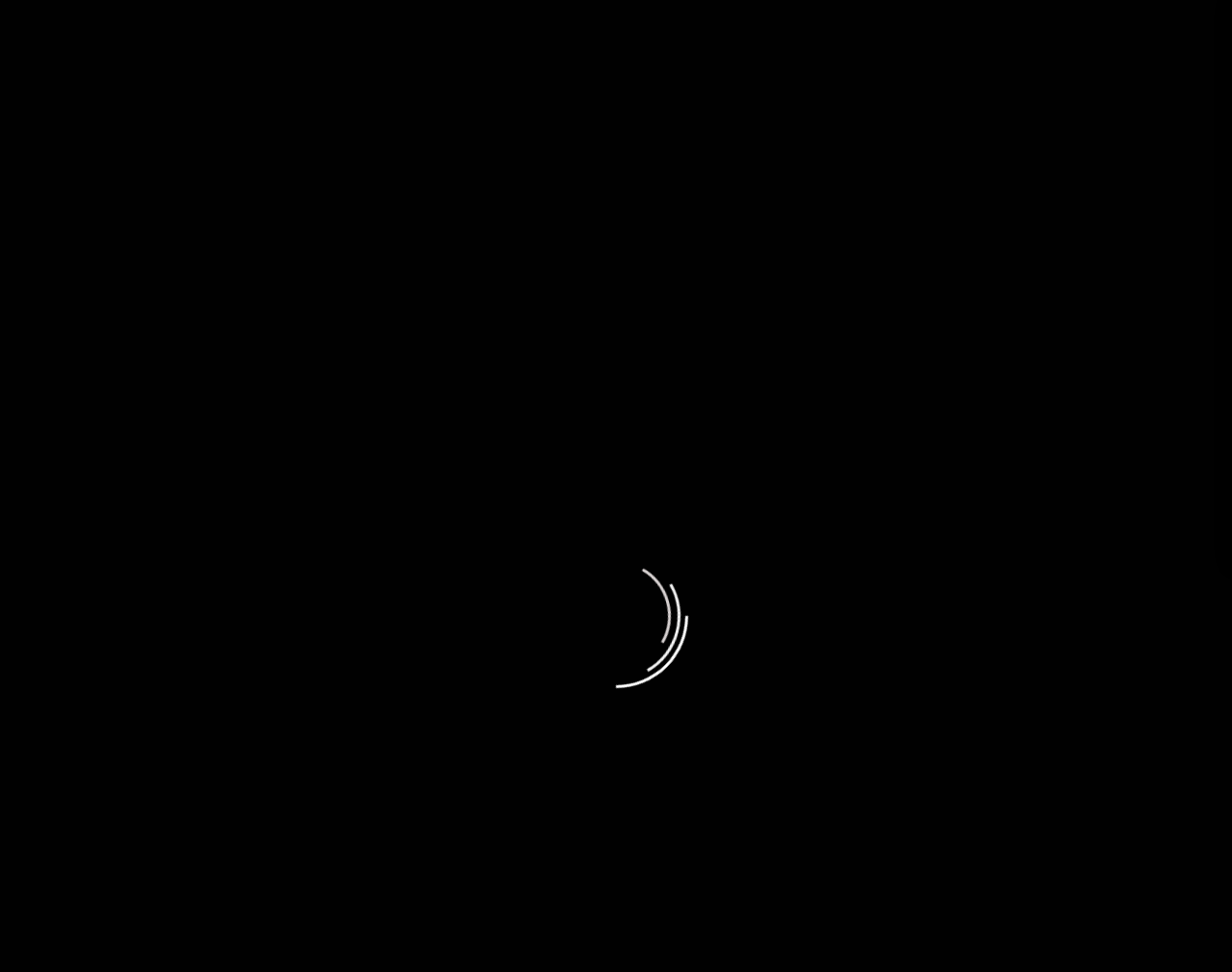Please provide a comprehensive answer to the question based on the screenshot: What is the current date mentioned on this webpage?

The webpage has a link element with the text 'August 14, 2022' which is likely to be the current date mentioned on the webpage.